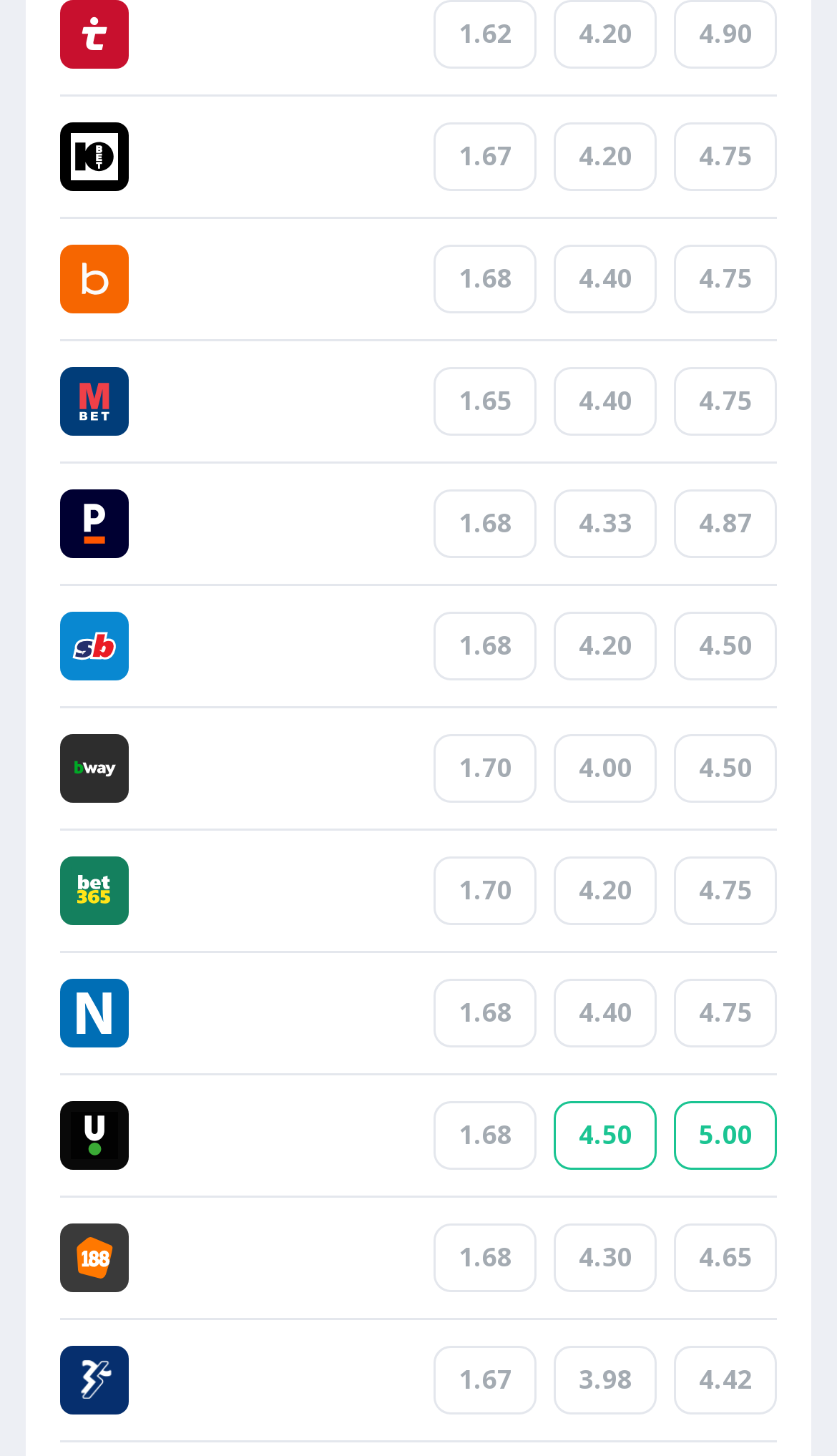Determine the bounding box coordinates for the clickable element required to fulfill the instruction: "Click on 1.67 odds". Provide the coordinates as four float numbers between 0 and 1, i.e., [left, top, right, bottom].

[0.518, 0.084, 0.641, 0.131]